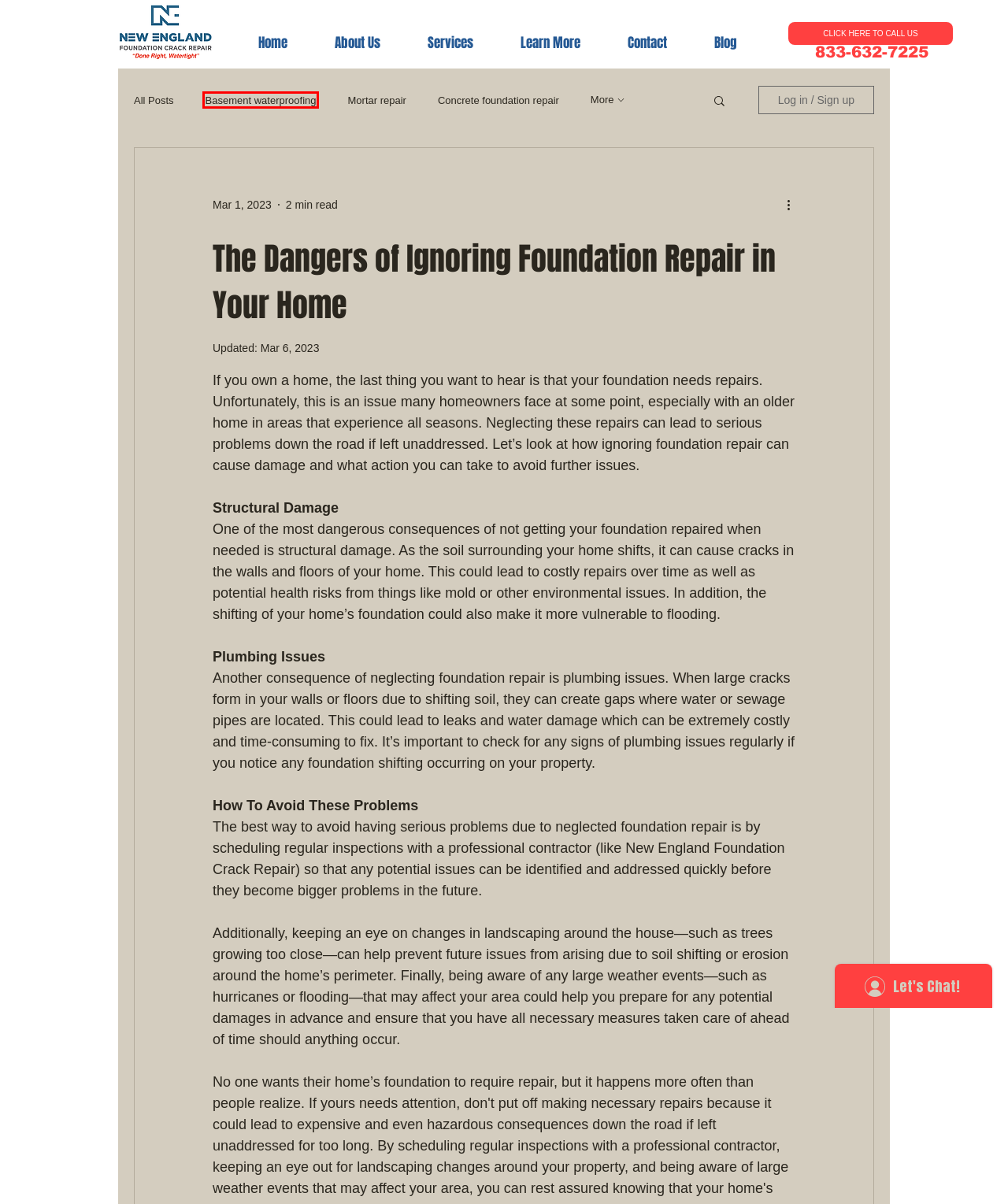Examine the screenshot of the webpage, which includes a red bounding box around an element. Choose the best matching webpage description for the page that will be displayed after clicking the element inside the red bounding box. Here are the candidates:
A. Concrete foundation repair
B. Crack Repair Company | New England Foundation Crack Repair
C. Basement Waterproofing | New England Foundation Crack Repair
D. The Advantages of High-Pressure Injections in Your Home’s Foundation
E. Foundation Crack Repair Worcester, Springfield, Oxford - Serving MA And RI
F. Mortar repair
G. Basement waterproofing
H. Blog | New England Foundation Crack Repair, LLC

G